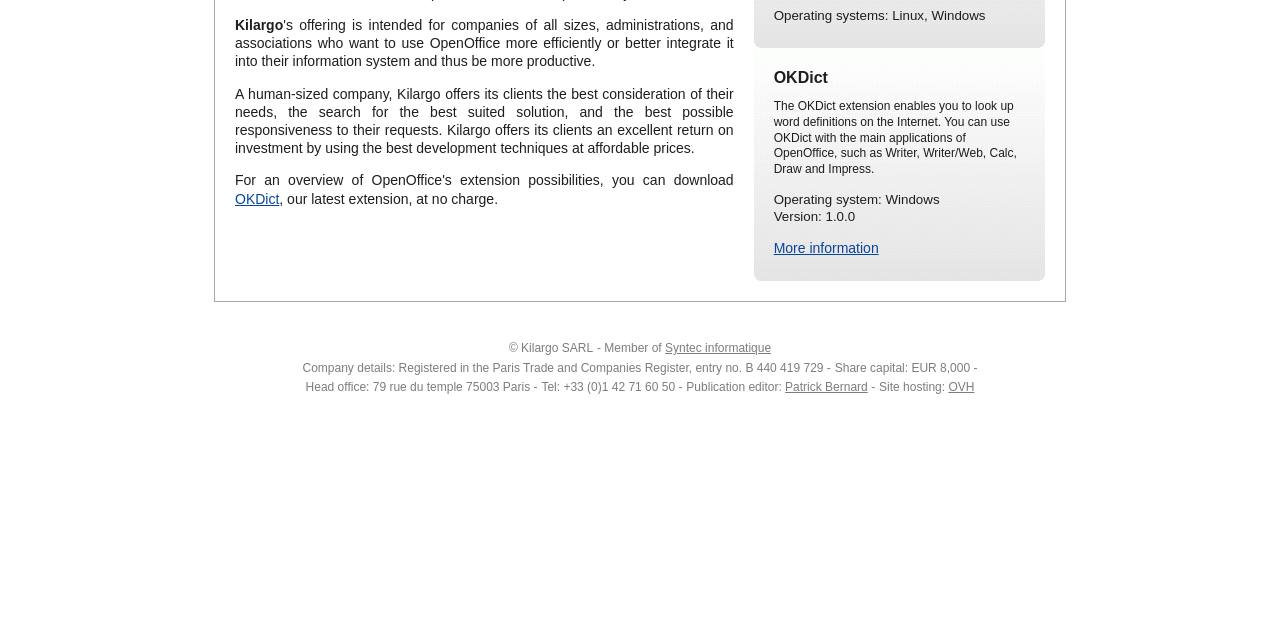Bounding box coordinates must be specified in the format (top-left x, top-left y, bottom-right x, bottom-right y). All values should be floating point numbers between 0 and 1. What are the bounding box coordinates of the UI element described as: OKDict

[0.184, 0.298, 0.218, 0.323]